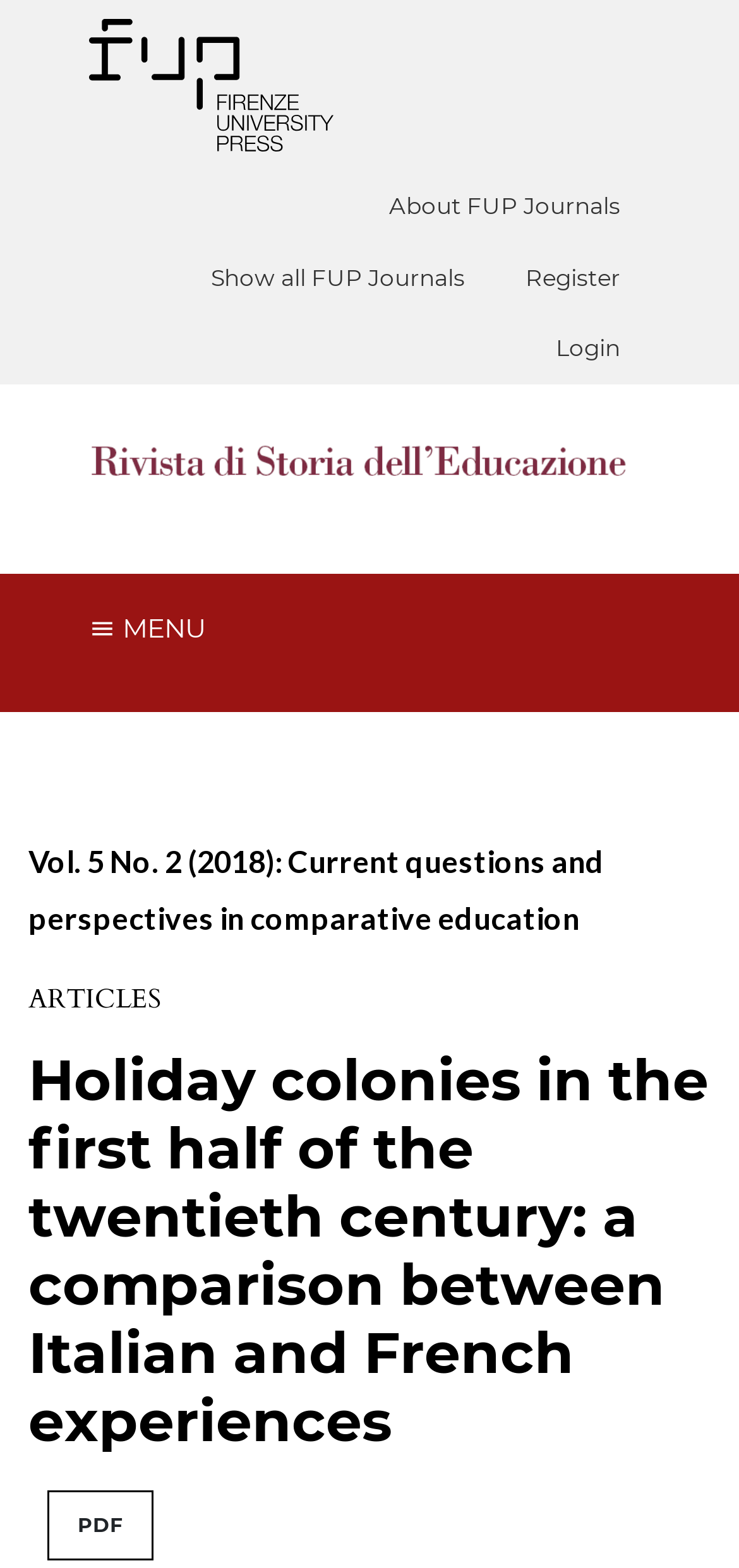Please provide a brief answer to the following inquiry using a single word or phrase:
What type of element is '##common.pageHeaderLogo.altText##'?

Image